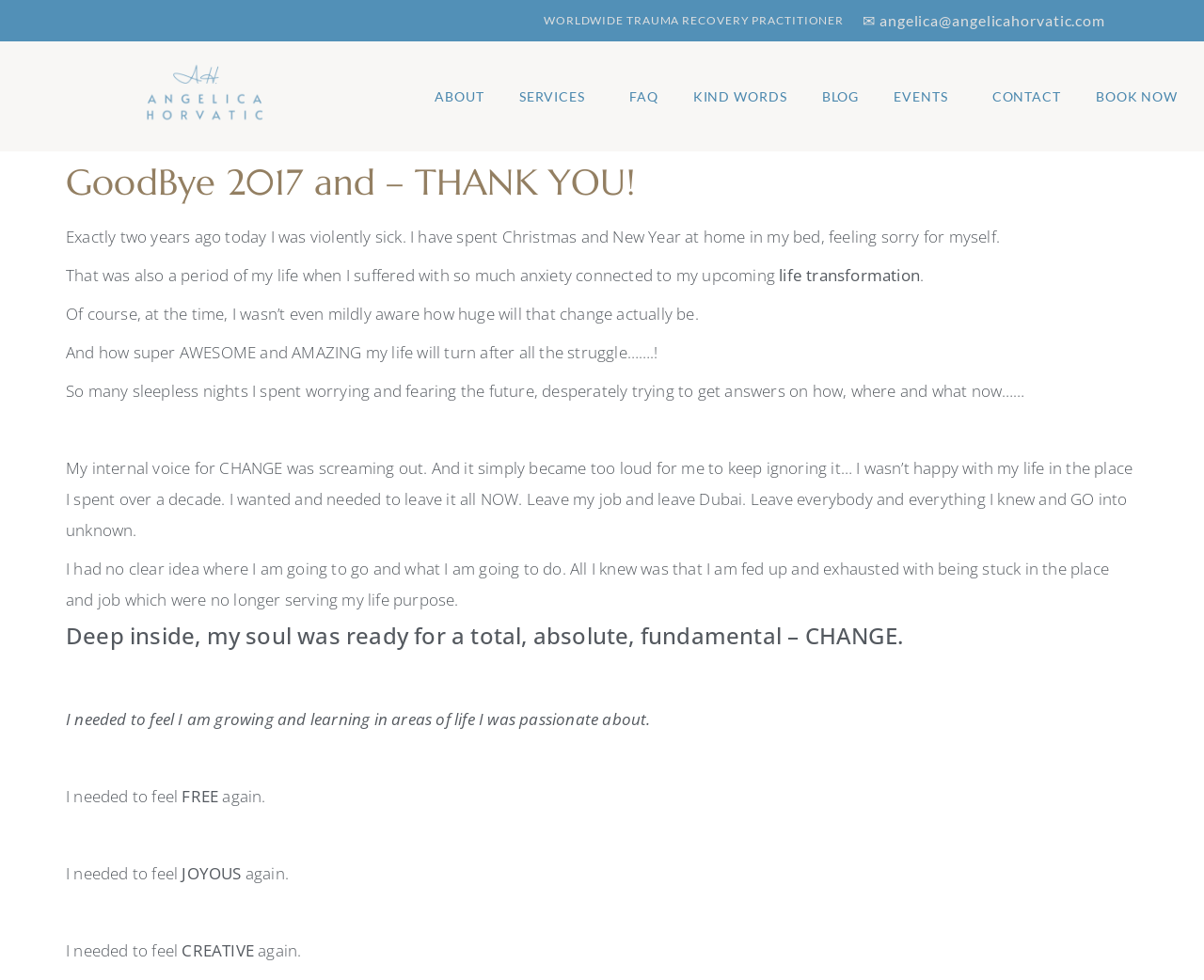Review the image closely and give a comprehensive answer to the question: What is the author's email address?

The author's email address can be found in the heading '✉ angelica@angelicahorvatic.com' at the top of the webpage, which provides the email address as 'angelica@angelicahorvatic.com'.